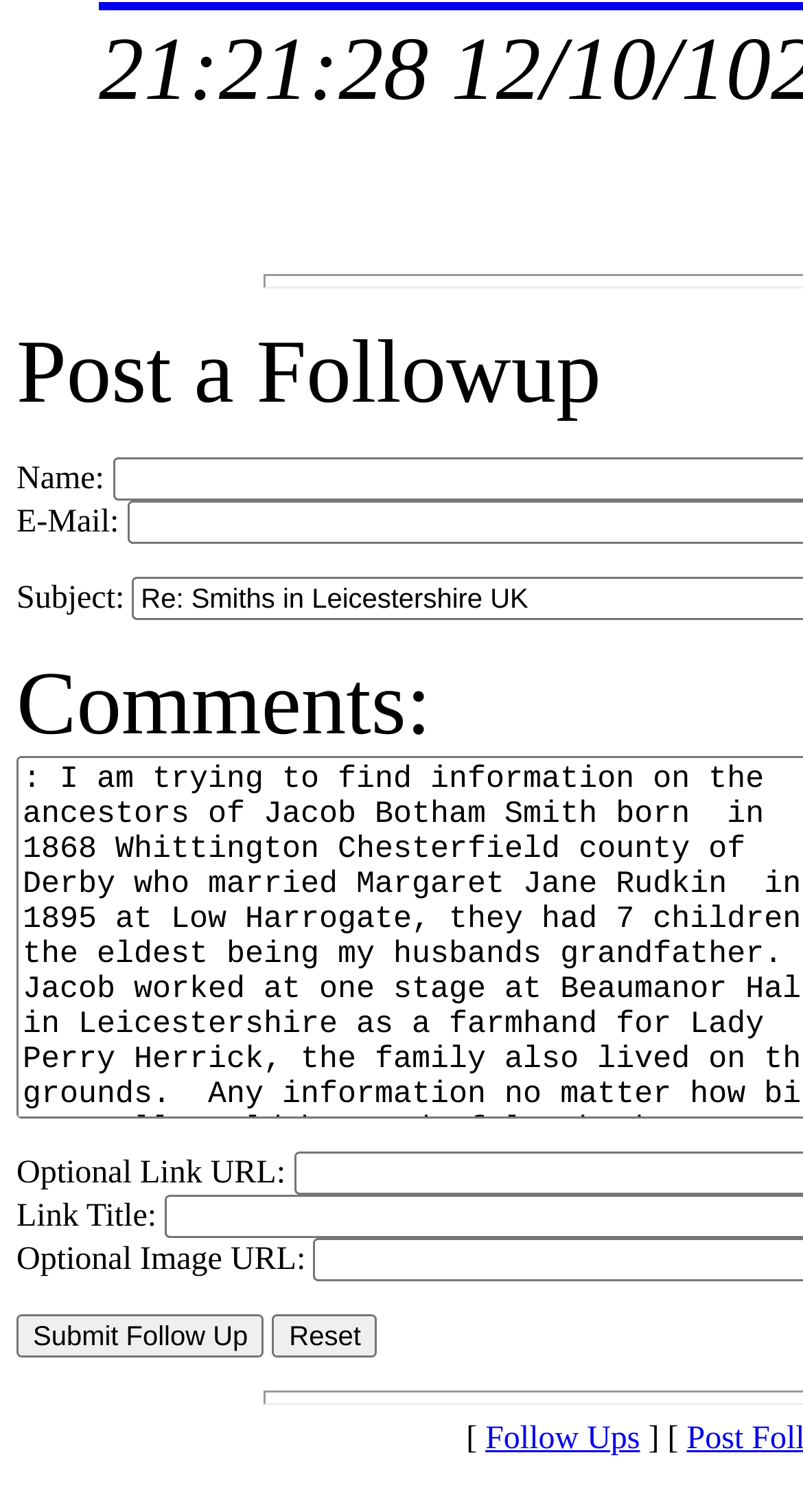Based on the element description, predict the bounding box coordinates (top-left x, top-left y, bottom-right x, bottom-right y) for the UI element in the screenshot: value="Submit Follow Up"

[0.021, 0.883, 0.329, 0.911]